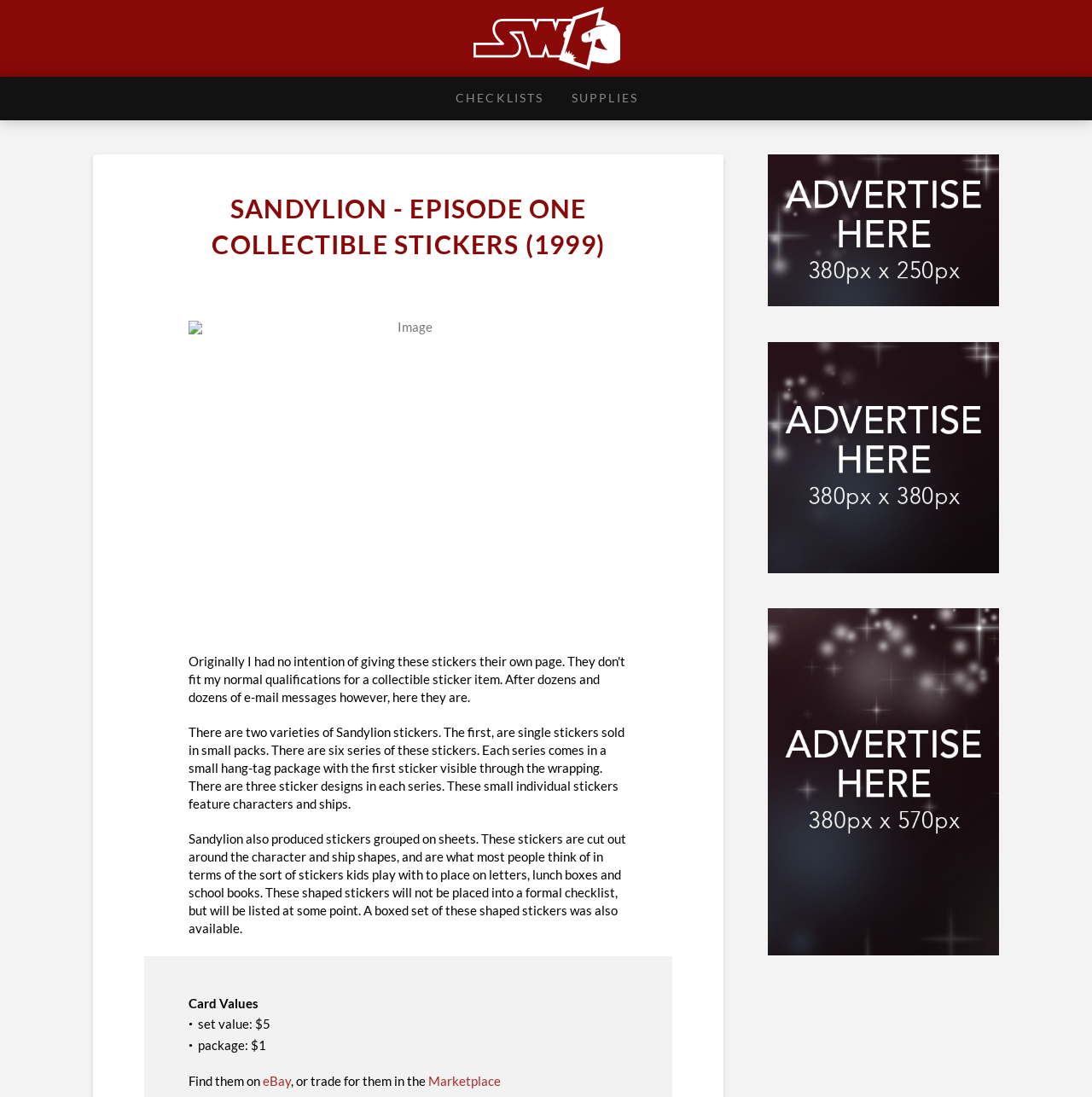Kindly determine the bounding box coordinates of the area that needs to be clicked to fulfill this instruction: "Explore the Marketplace".

[0.392, 0.978, 0.459, 0.992]